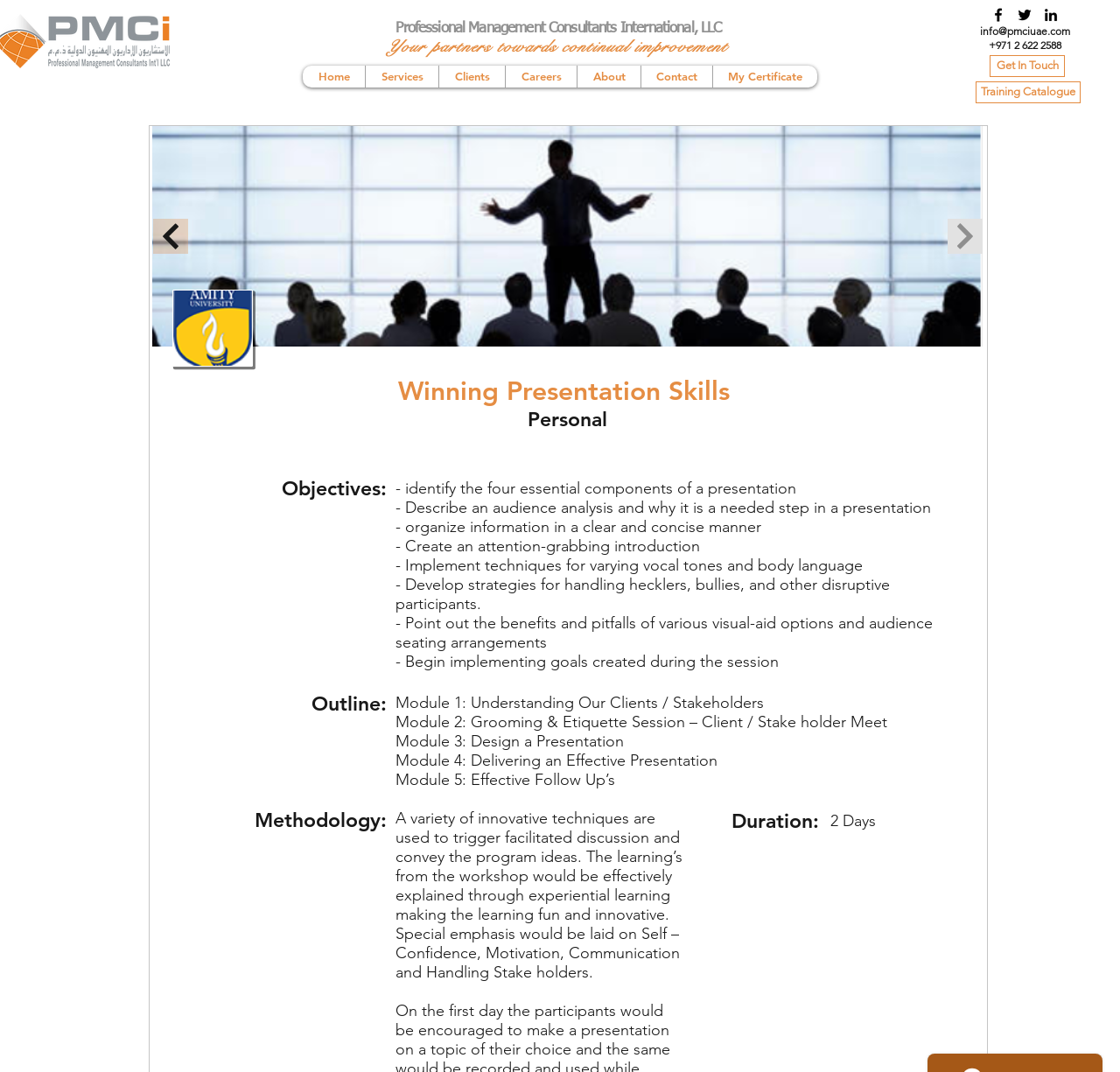Please specify the bounding box coordinates of the area that should be clicked to accomplish the following instruction: "Click the 'Home' link". The coordinates should consist of four float numbers between 0 and 1, i.e., [left, top, right, bottom].

[0.271, 0.061, 0.326, 0.082]